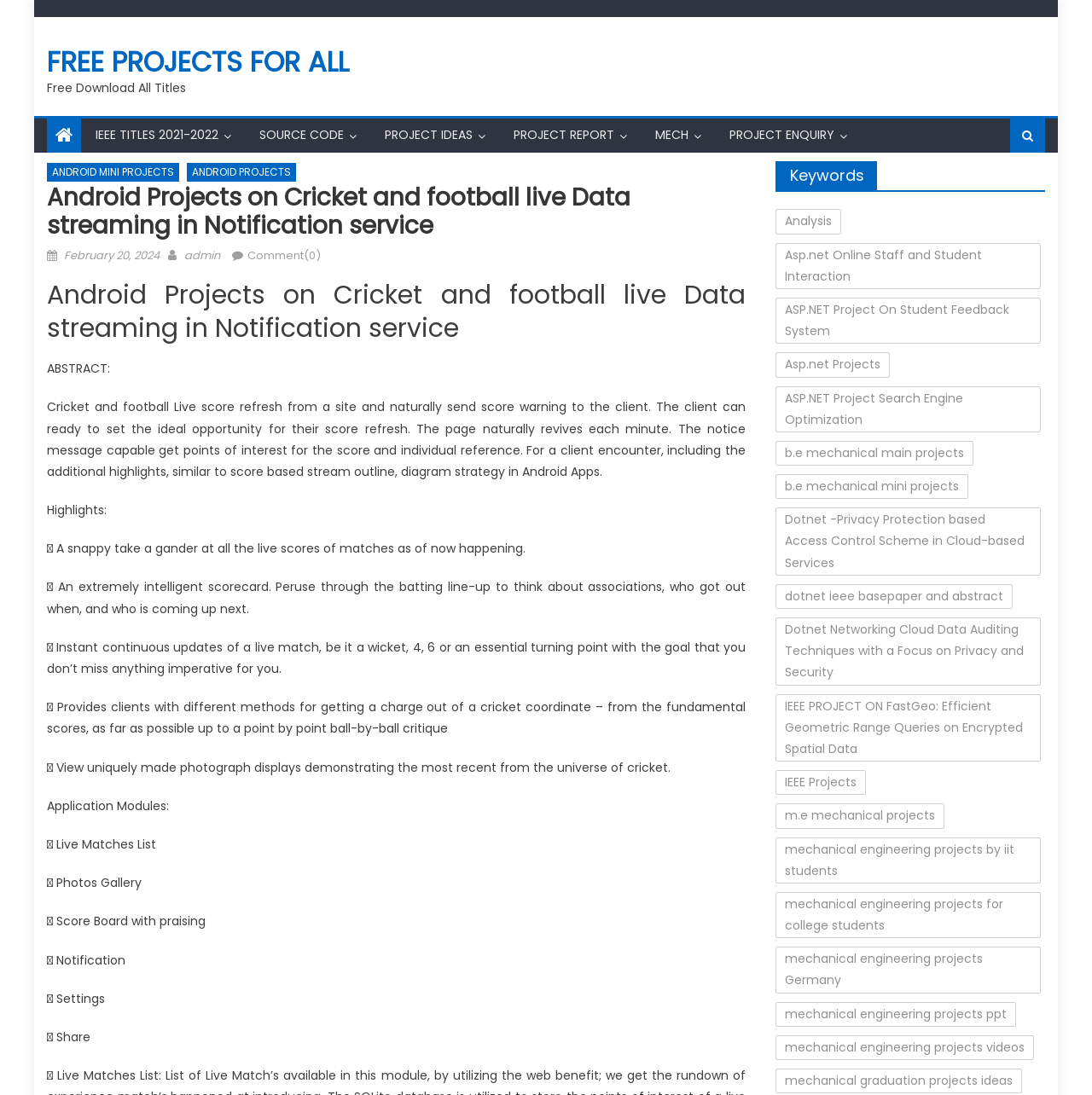Locate the bounding box coordinates of the clickable area needed to fulfill the instruction: "View 'PROJECT IDEAS'".

[0.341, 0.108, 0.445, 0.138]